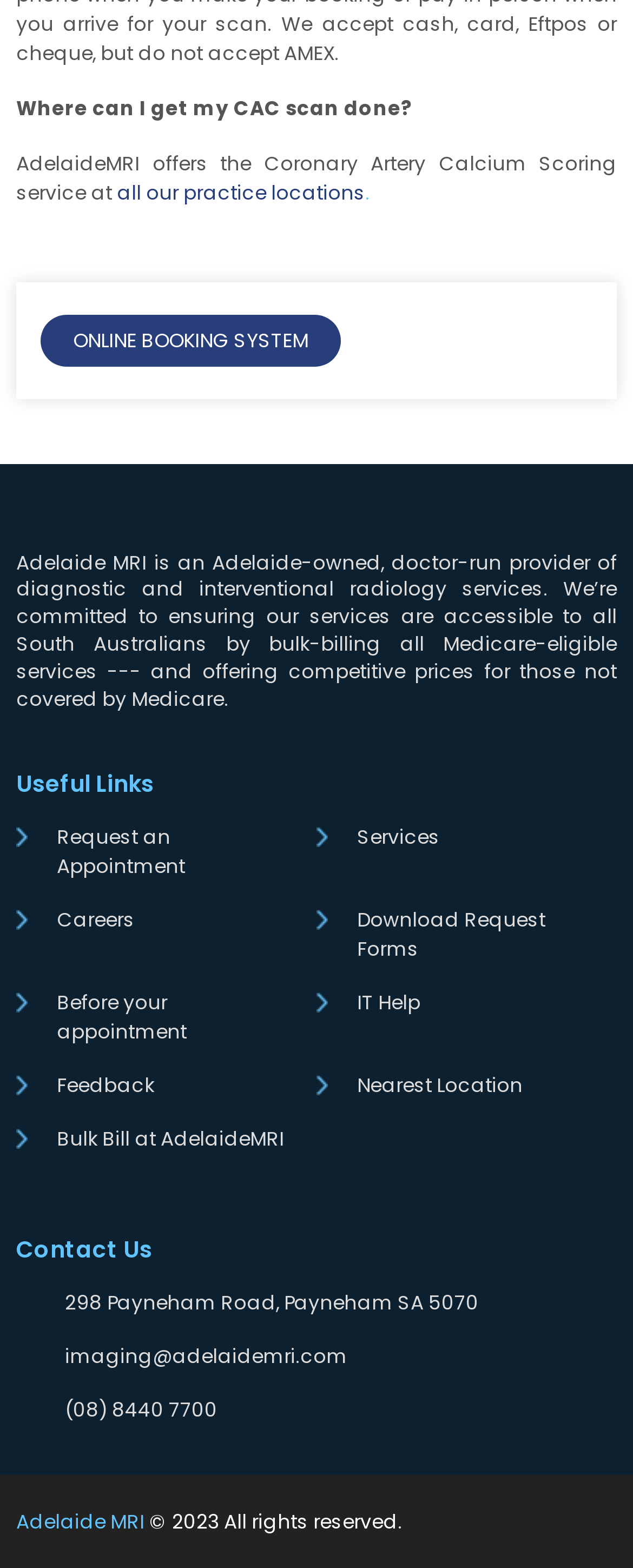Please locate the bounding box coordinates of the region I need to click to follow this instruction: "Find the nearest location".

[0.564, 0.683, 0.826, 0.701]